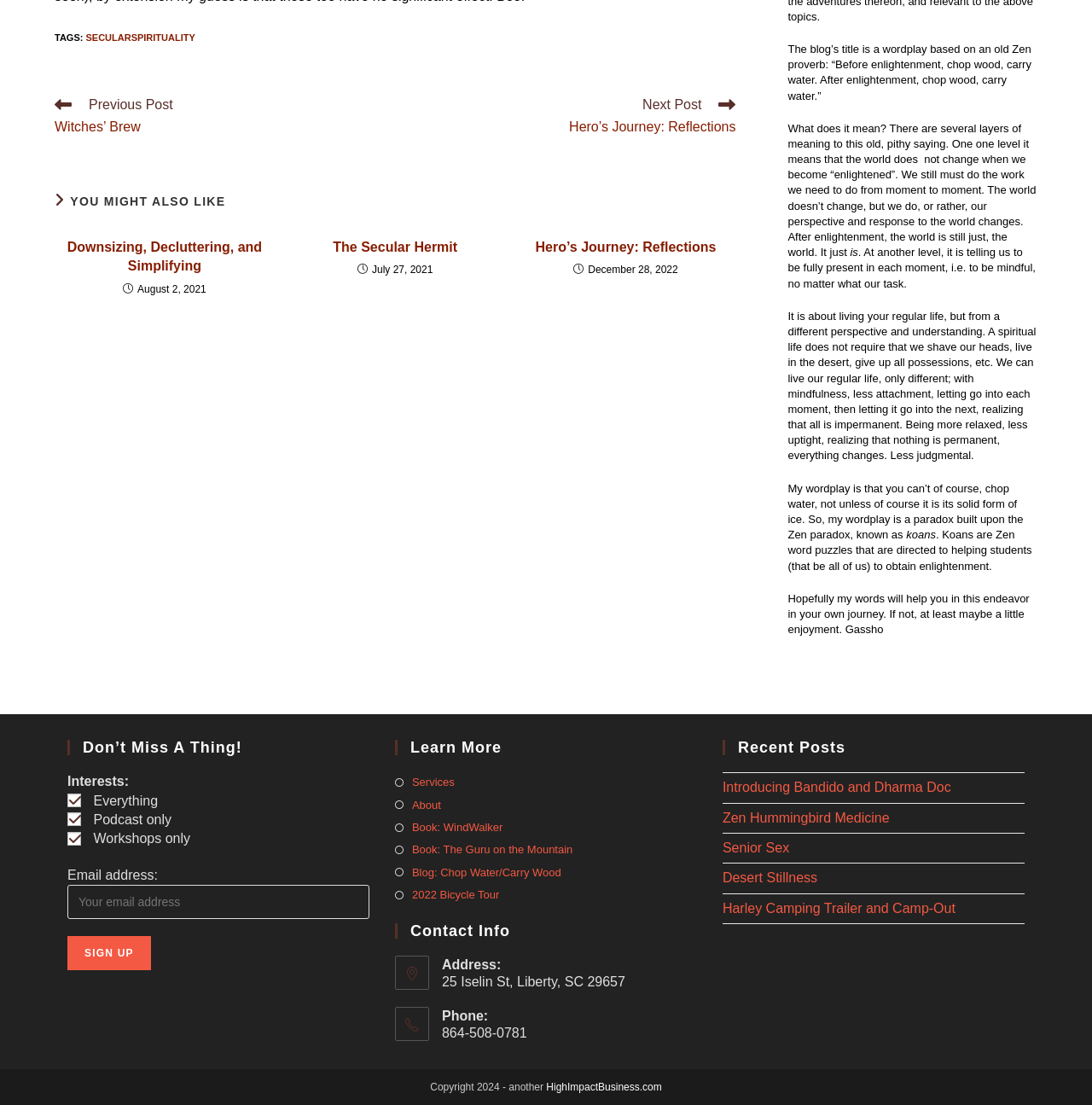Using floating point numbers between 0 and 1, provide the bounding box coordinates in the format (top-left x, top-left y, bottom-right x, bottom-right y). Locate the UI element described here: value="Sign up"

[0.062, 0.847, 0.138, 0.878]